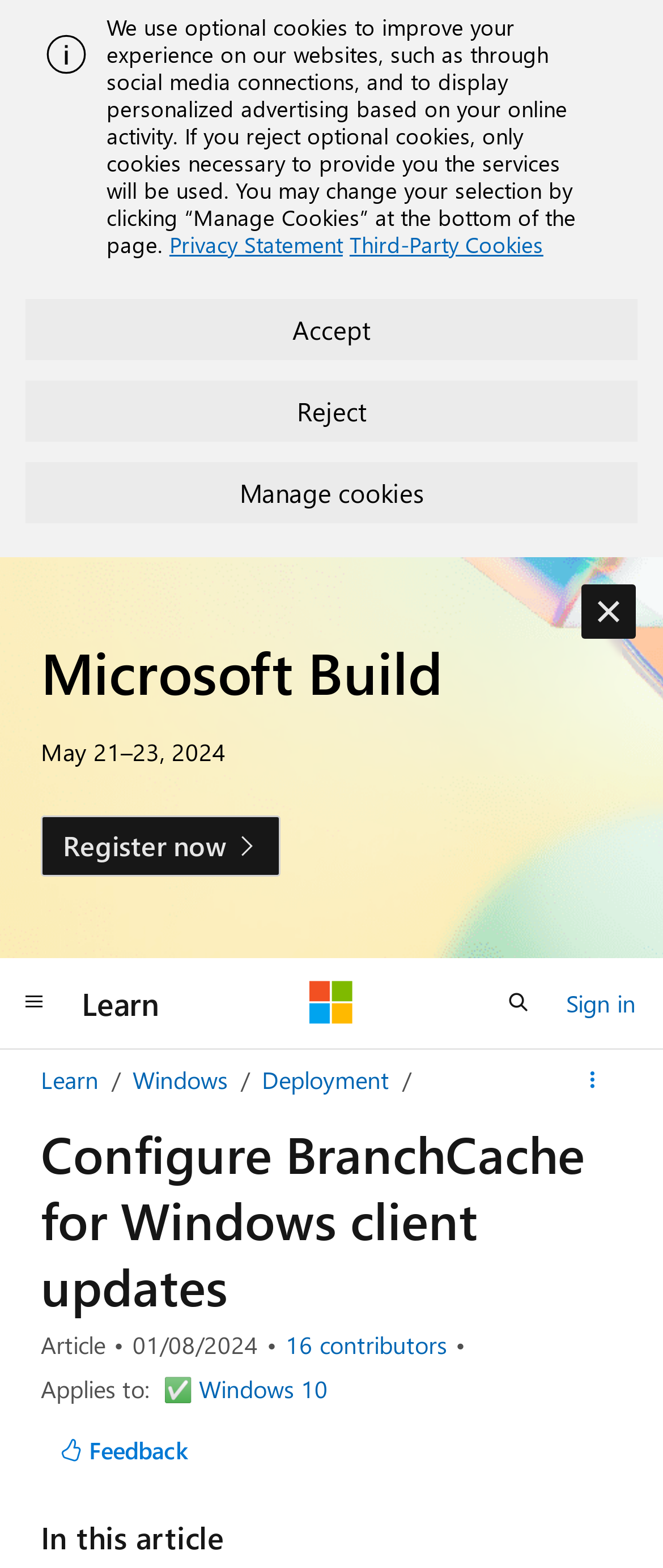Explain the webpage in detail, including its primary components.

This webpage is about configuring BranchCache for Windows client updates. At the top, there is an alert section with an image and a message about using optional cookies, along with links to the privacy statement and third-party cookies. Below this section, there are buttons to accept, reject, or manage cookies.

On the top-left corner, there is a heading "Microsoft Build" with a date "May 21-23, 2024" and a link to register. On the top-right corner, there are navigation links, including "Learn", "Microsoft", and "Sign in". There is also a search button and a global navigation button.

The main content of the webpage starts with a heading "Configure BranchCache for Windows client updates" followed by a subheading "Article" and a review date "01/08/2024". Below this, there is a button to view all contributors, which shows 16 contributors.

The webpage then presents a description list with a term "Applies to:" and a detail section that includes a checkbox and a link to "Windows 10". At the bottom, there is a feedback button and a heading "In this article", which likely introduces the main content of the webpage.